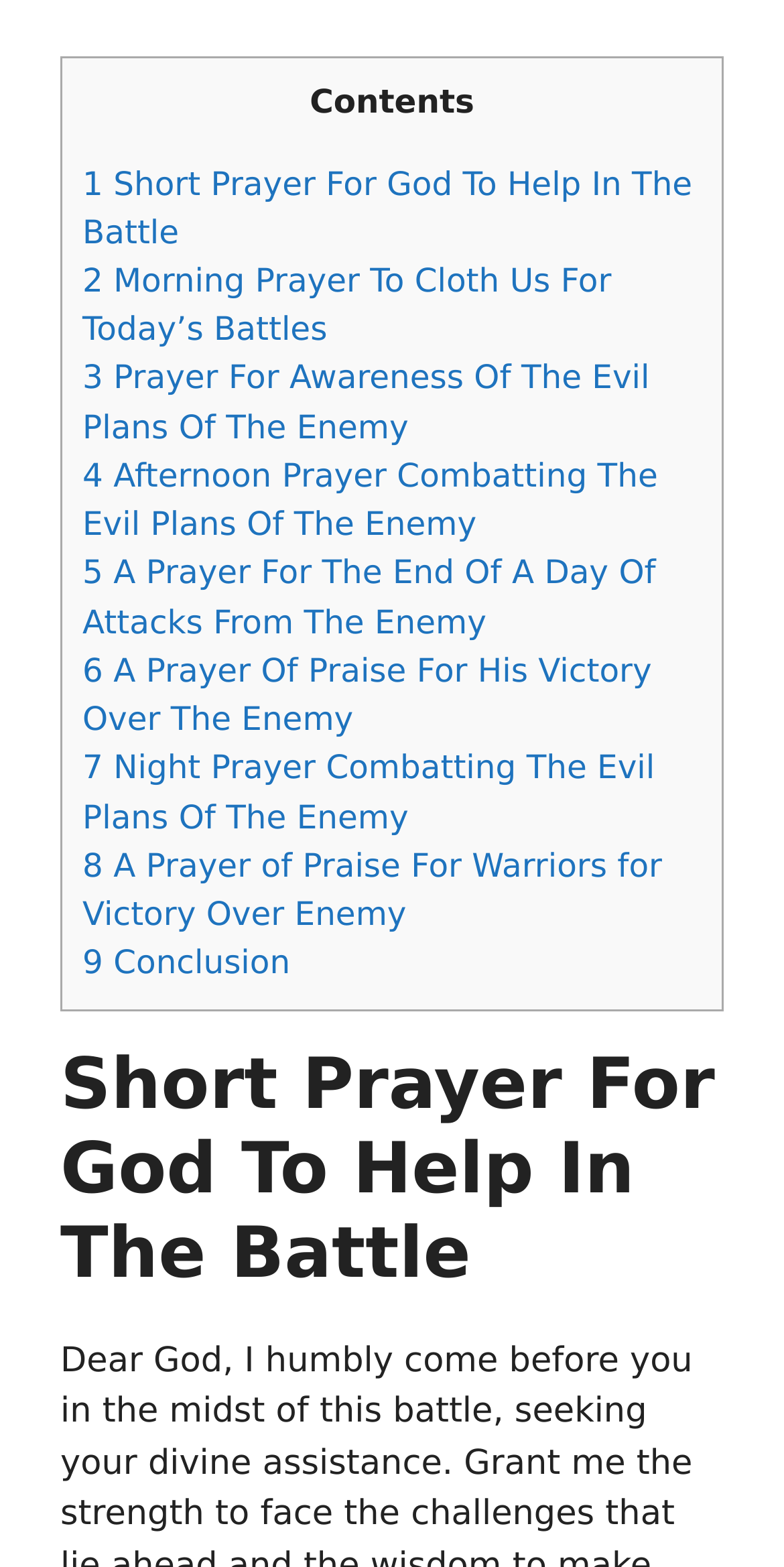Can you provide the bounding box coordinates for the element that should be clicked to implement the instruction: "click the link to read 3 Prayer For Awareness Of The Evil Plans Of The Enemy"?

[0.105, 0.229, 0.829, 0.284]